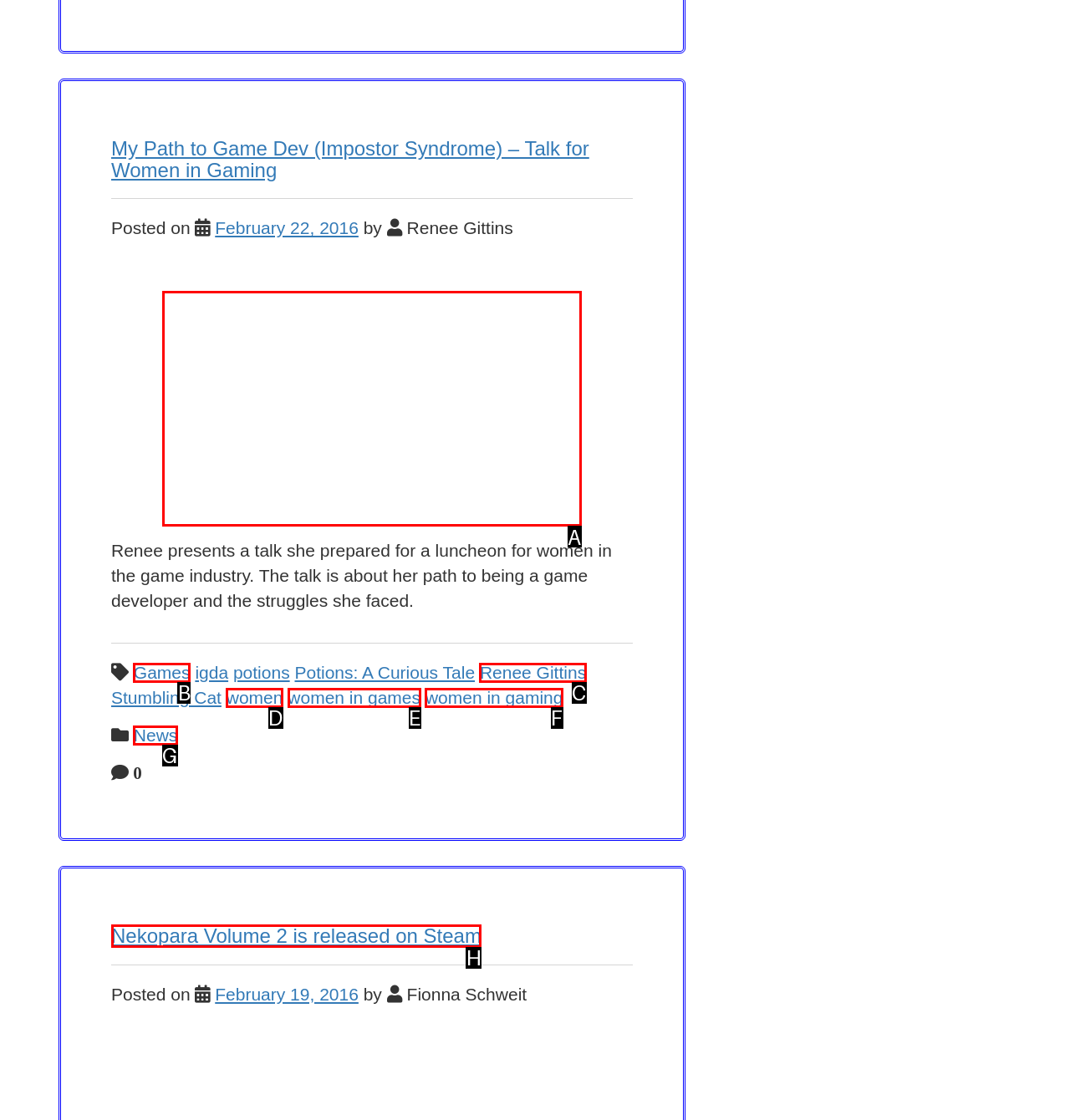Identify the correct HTML element to click to accomplish this task: View the iframe content about Renee's talk
Respond with the letter corresponding to the correct choice.

A